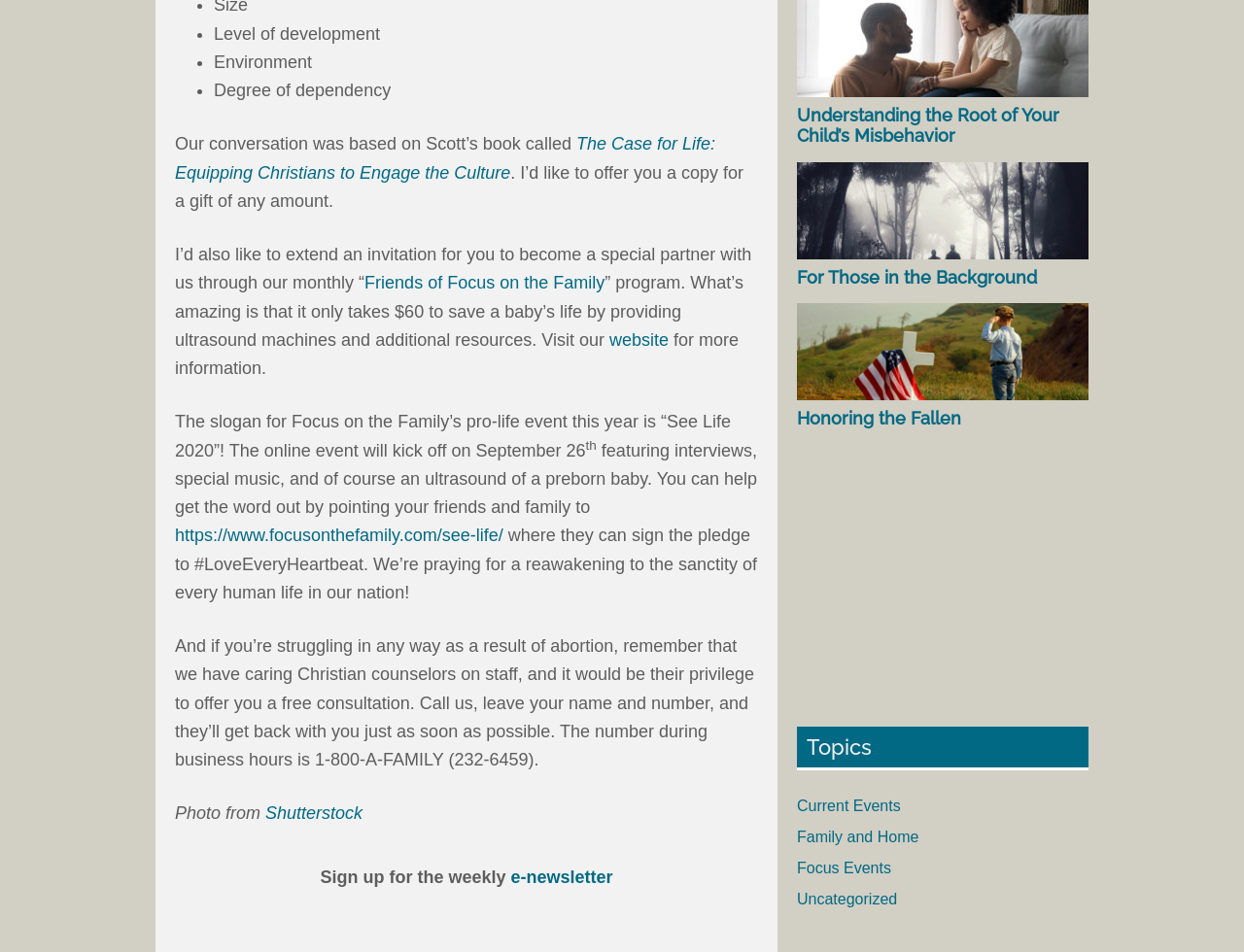Provide the bounding box coordinates of the section that needs to be clicked to accomplish the following instruction: "Explore the topic 'Current Events'."

[0.641, 0.838, 0.724, 0.855]